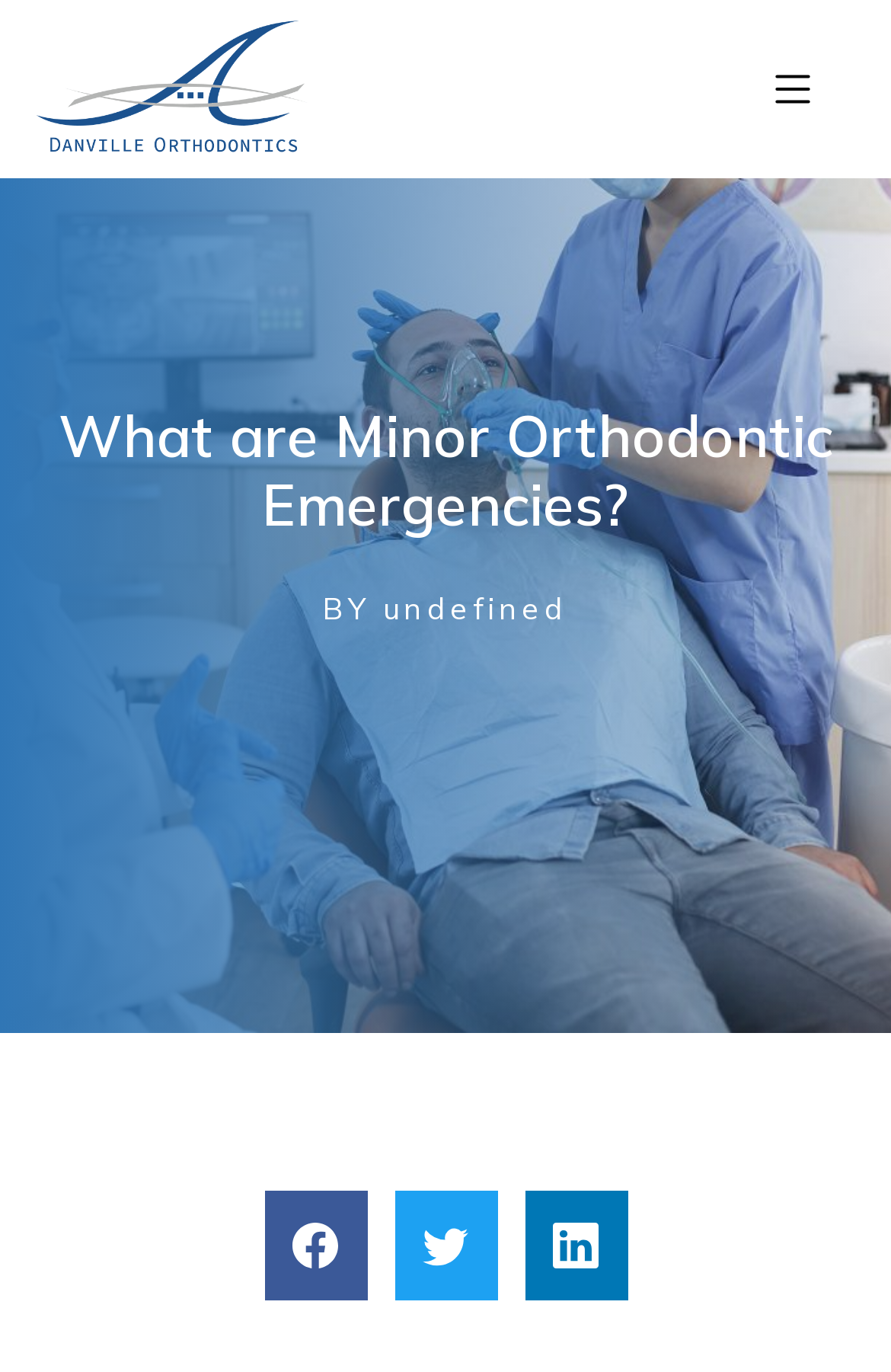Please respond to the question using a single word or phrase:
What is the main topic of this webpage?

Orthodontic Emergencies